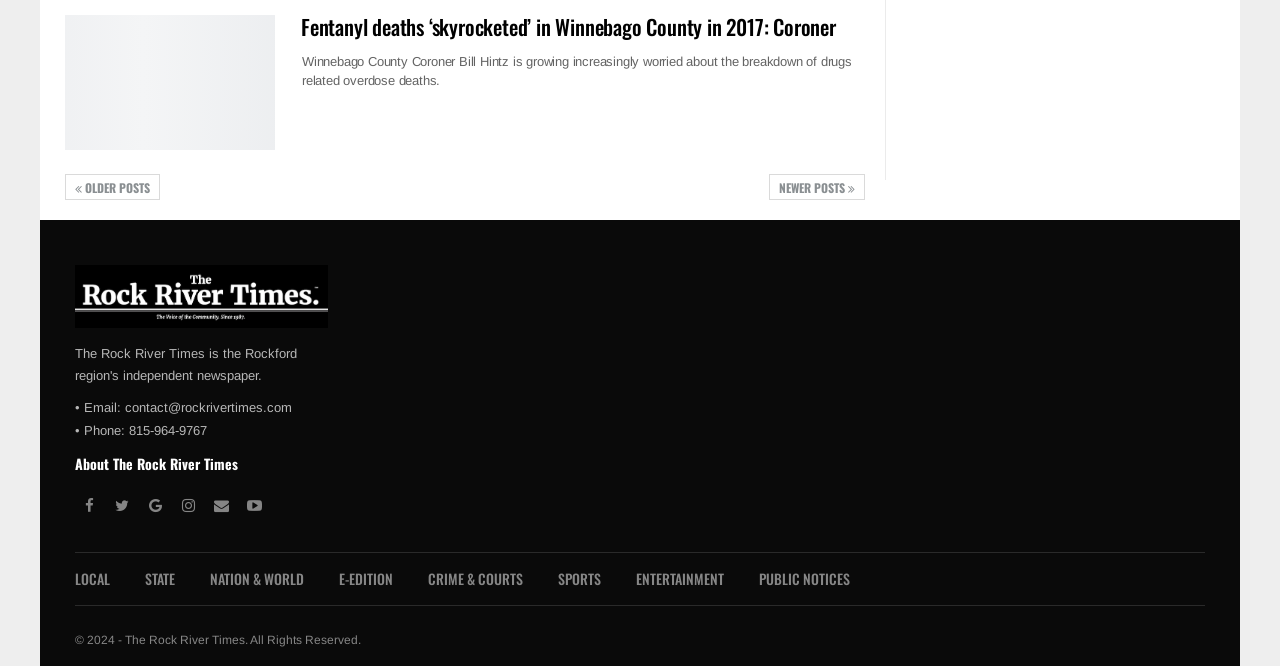Give a concise answer using one word or a phrase to the following question:
What is the contact email of The Rock River Times?

contact@rockrivertimes.com